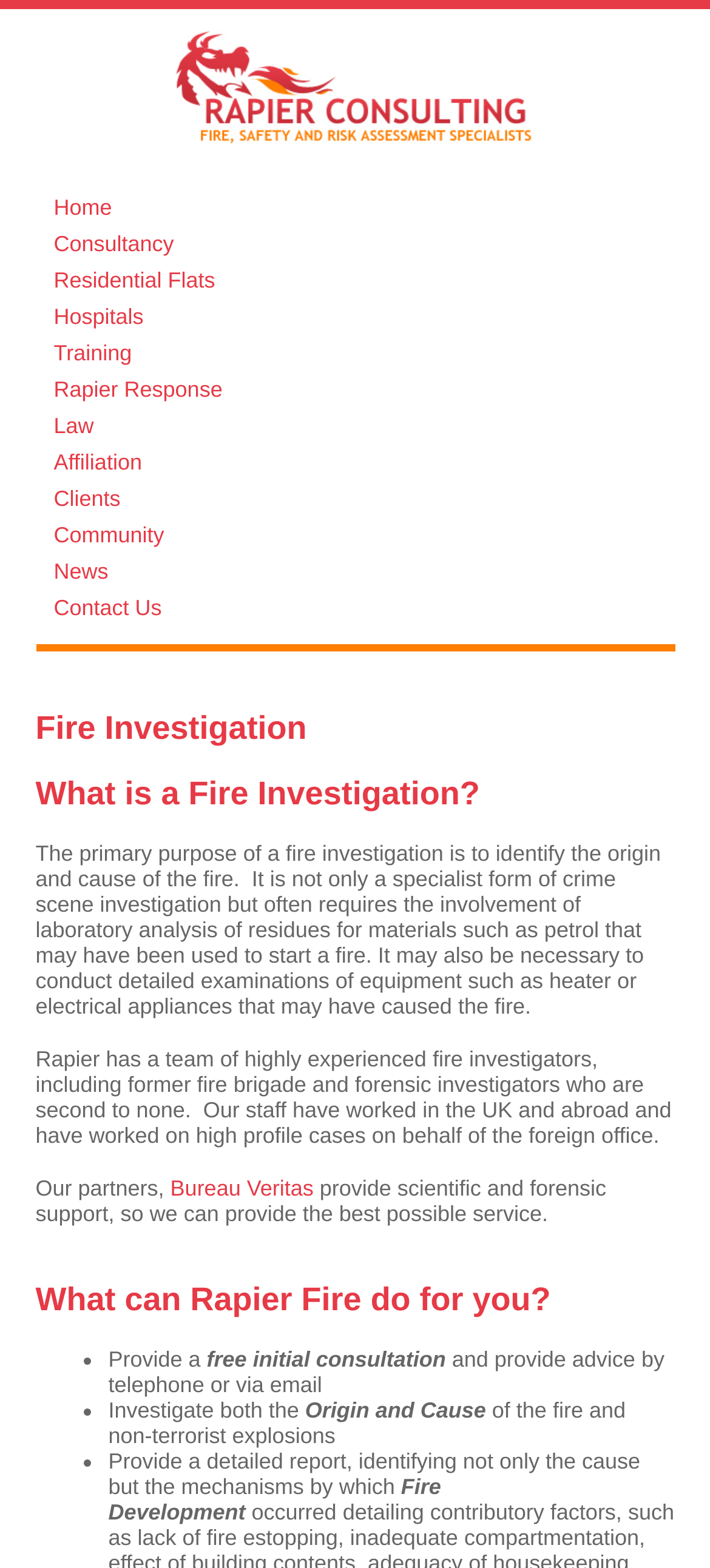Identify the bounding box coordinates for the region to click in order to carry out this instruction: "Click the 'Good Choices Equal Good Leadership' link". Provide the coordinates using four float numbers between 0 and 1, formatted as [left, top, right, bottom].

None